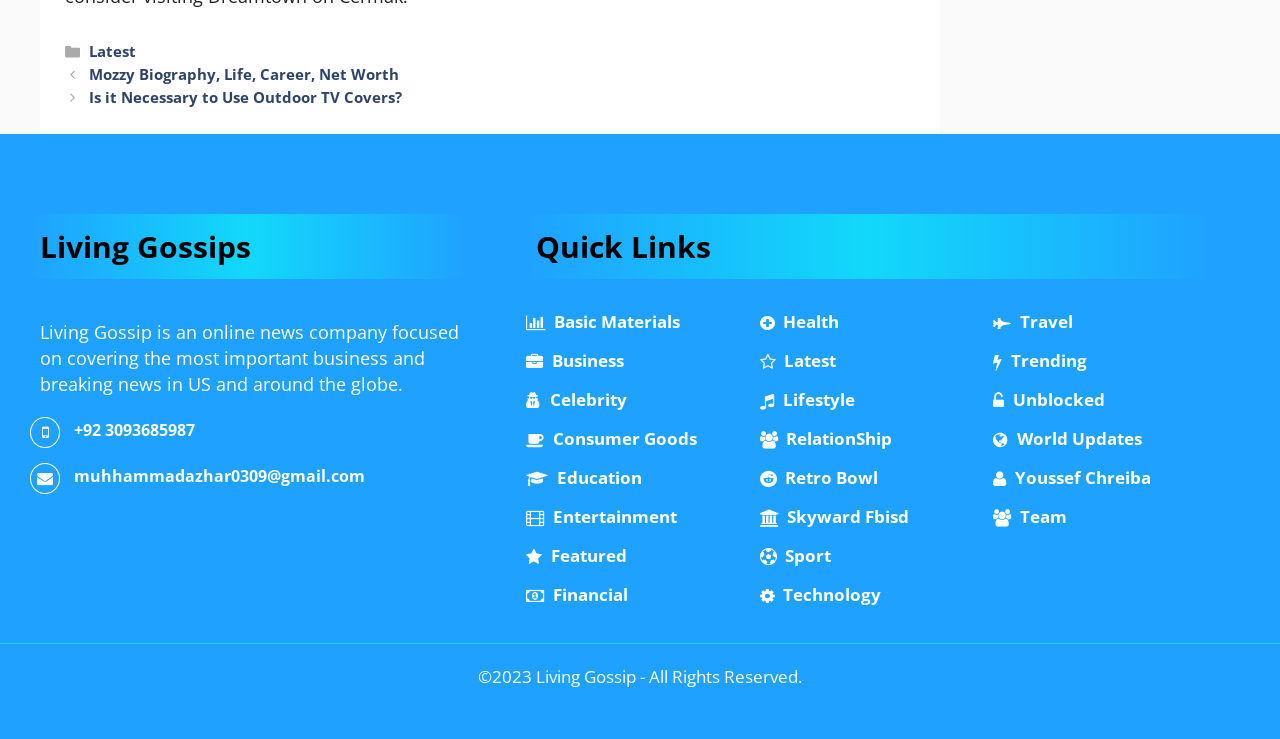What is the phone number of the company?
Please describe in detail the information shown in the image to answer the question.

The answer can be found in the complementary section with the heading 'Living Gossips', which contains a link with the phone number '+92 3093685987'.